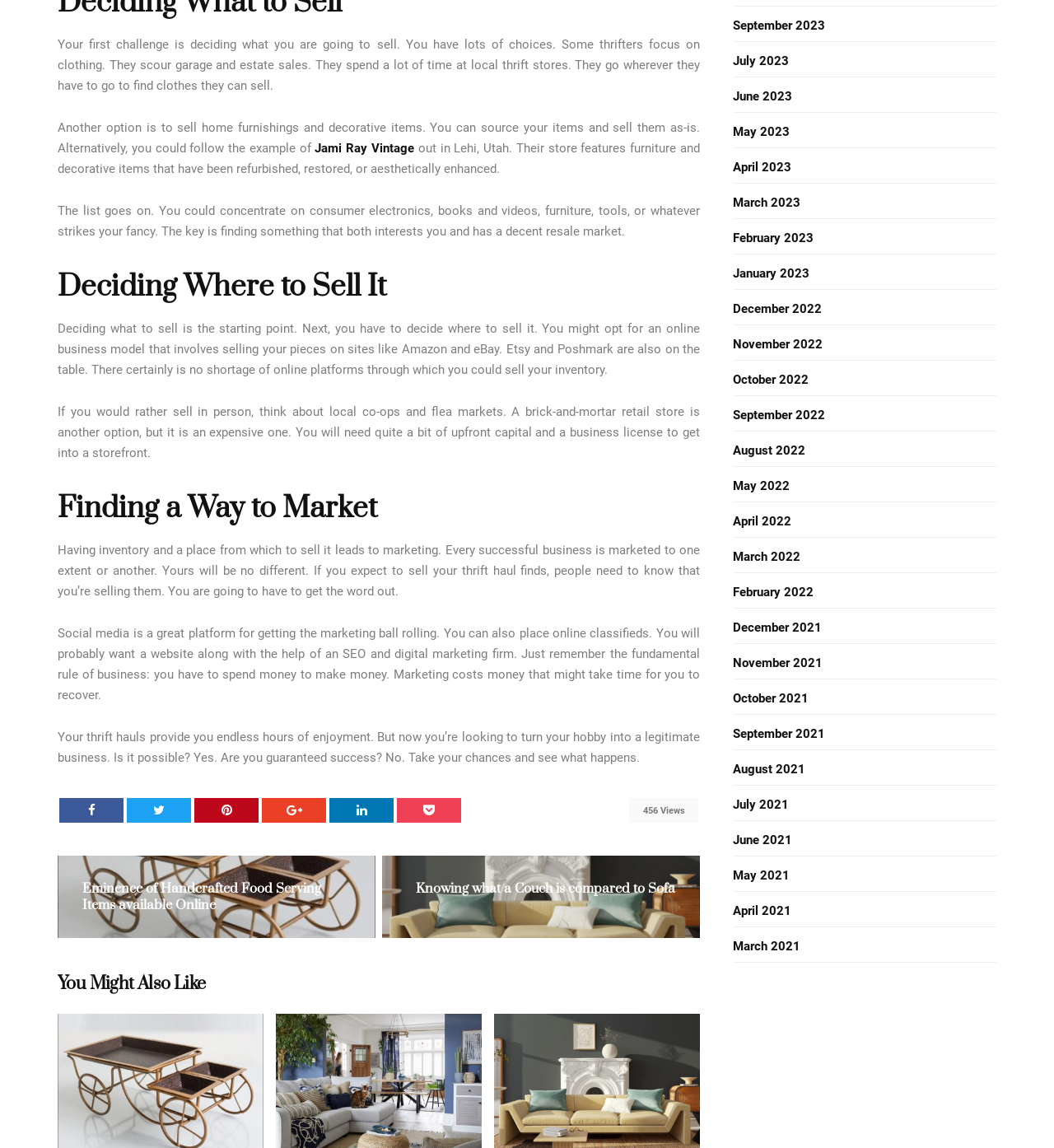Find the bounding box coordinates for the area that should be clicked to accomplish the instruction: "Click the link to Jami Ray Vintage".

[0.299, 0.123, 0.393, 0.136]